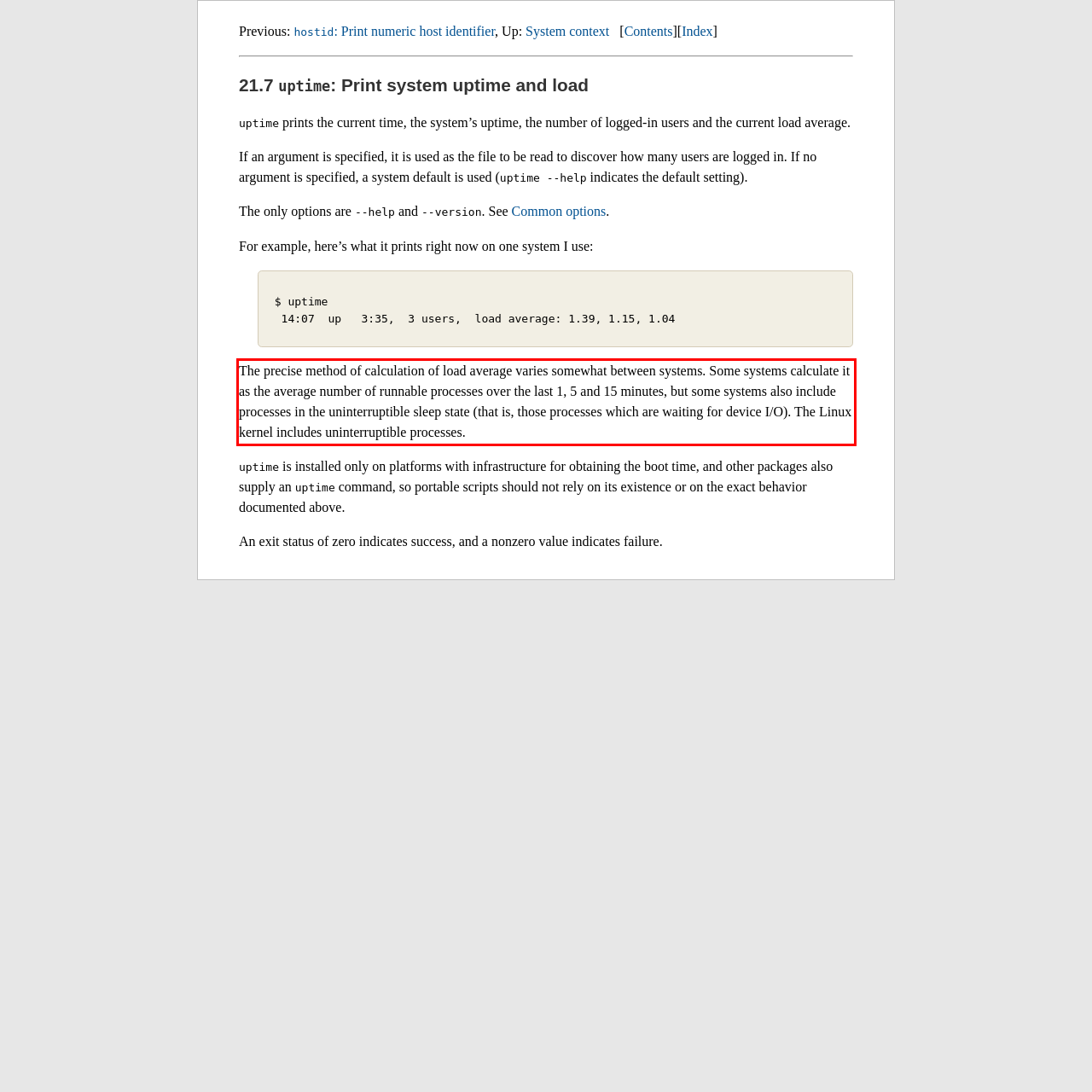You are given a screenshot with a red rectangle. Identify and extract the text within this red bounding box using OCR.

The precise method of calculation of load average varies somewhat between systems. Some systems calculate it as the average number of runnable processes over the last 1, 5 and 15 minutes, but some systems also include processes in the uninterruptible sleep state (that is, those processes which are waiting for device I/O). The Linux kernel includes uninterruptible processes.